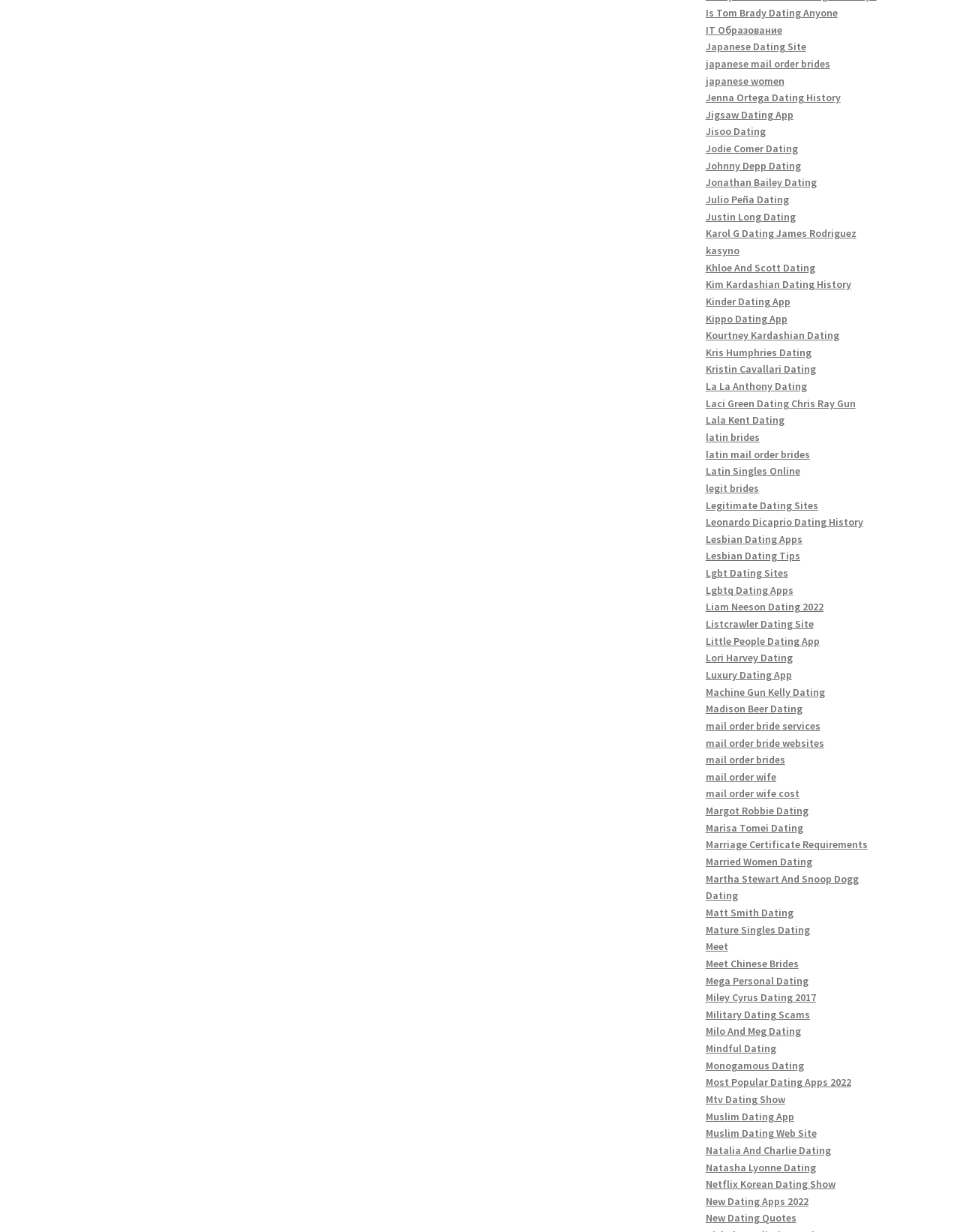Determine the bounding box coordinates (top-left x, top-left y, bottom-right x, bottom-right y) of the UI element described in the following text: Jodie Comer Dating

[0.735, 0.115, 0.831, 0.126]